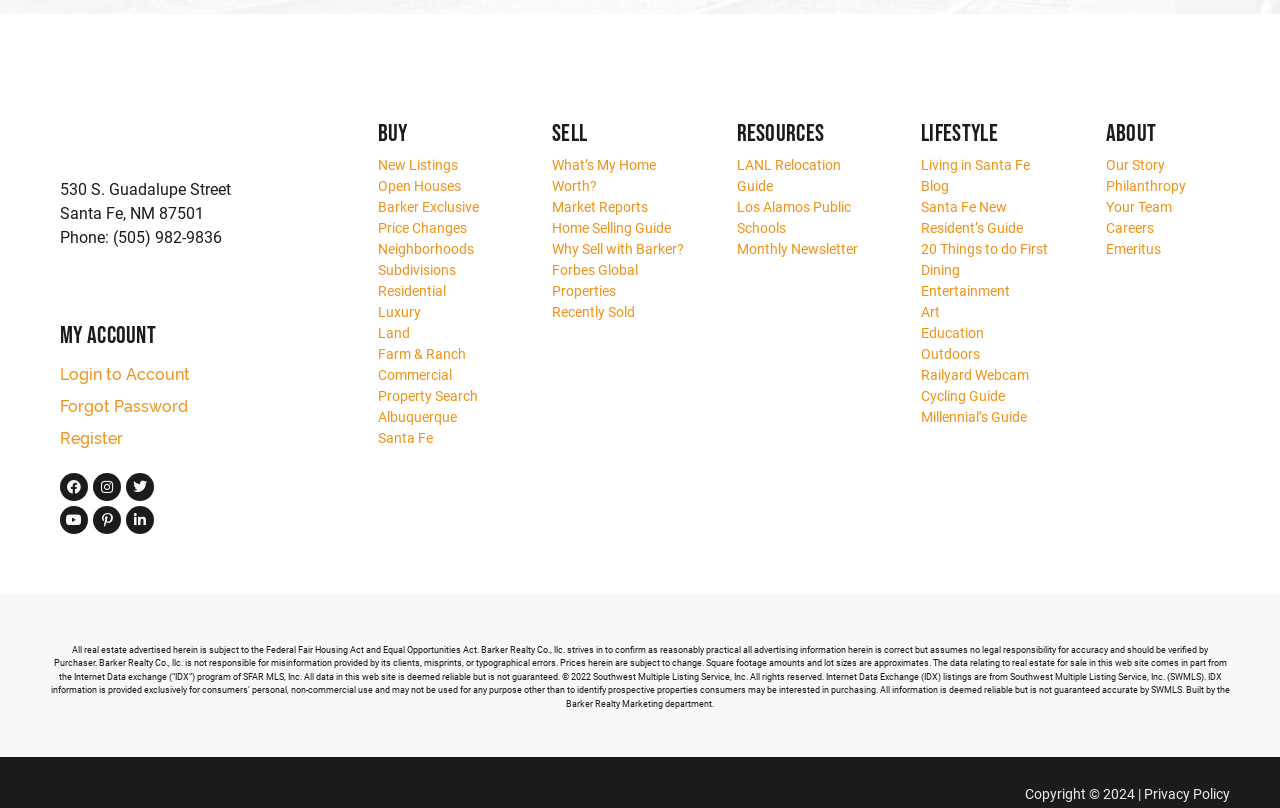Please provide a detailed answer to the question below by examining the image:
What is the name of the real estate company?

I found the name of the company by reading the disclaimer at the bottom of the webpage, which mentions 'Barker Realty Co., llc.' as the responsible party.